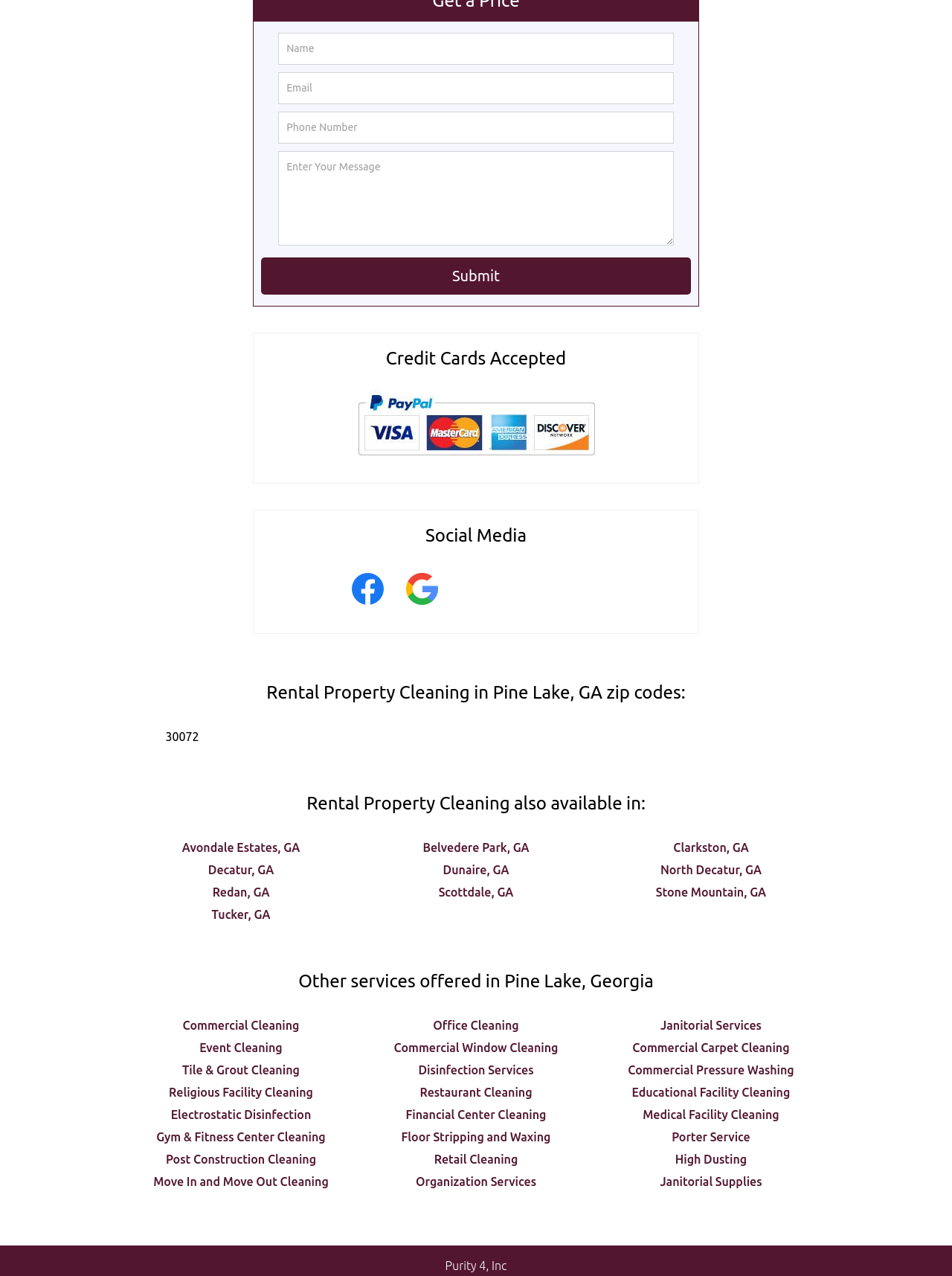Identify the bounding box coordinates of the clickable region necessary to fulfill the following instruction: "View publication metrics". The bounding box coordinates should be four float numbers between 0 and 1, i.e., [left, top, right, bottom].

None